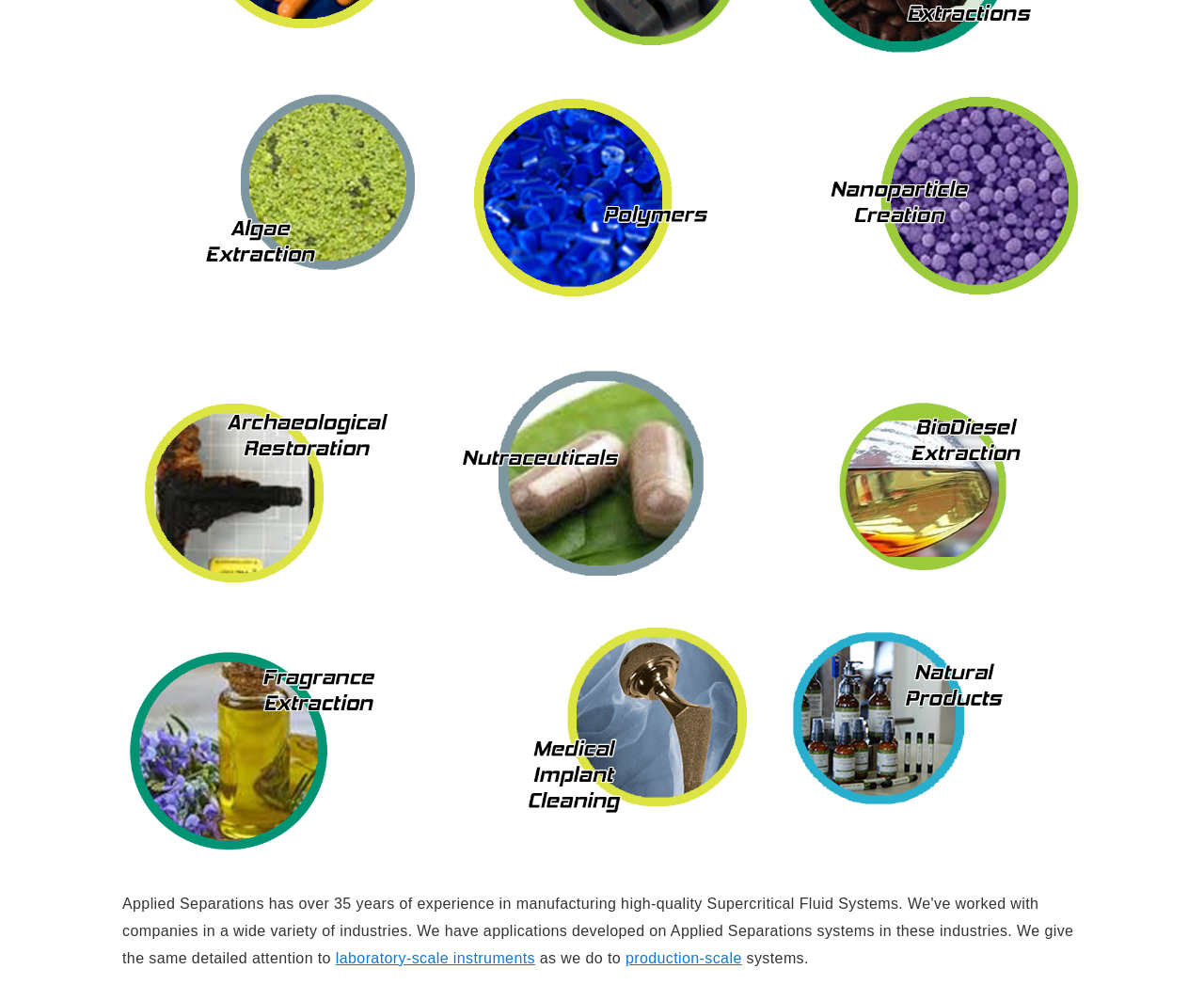Locate the bounding box coordinates of the clickable region necessary to complete the following instruction: "Learn about Metal Injection Molding". Provide the coordinates in the format of four float numbers between 0 and 1, i.e., [left, top, right, bottom].

[0.378, 0.042, 0.622, 0.058]